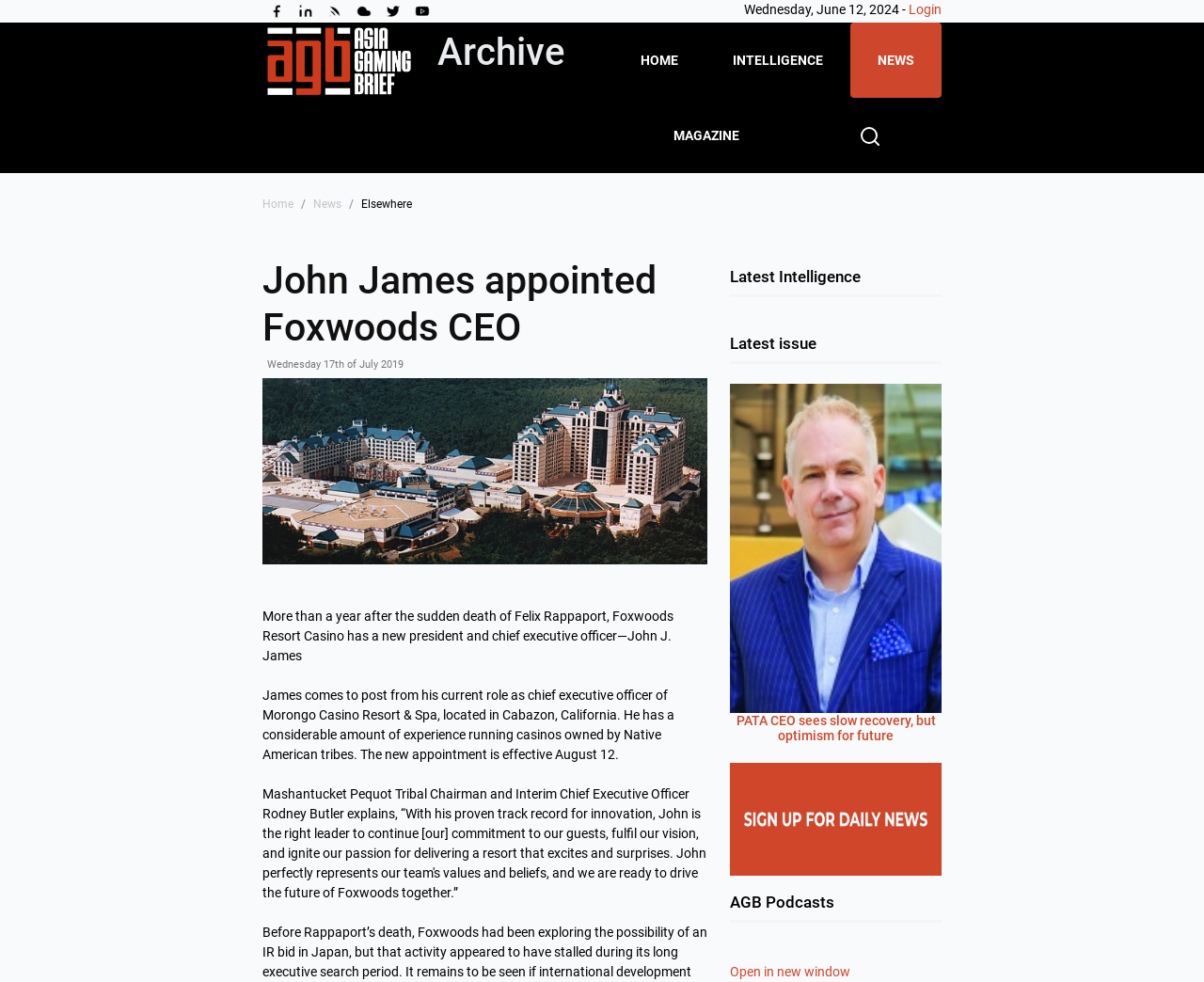What is the date of the news article?
From the image, respond using a single word or phrase.

Wednesday 17th of July 2019